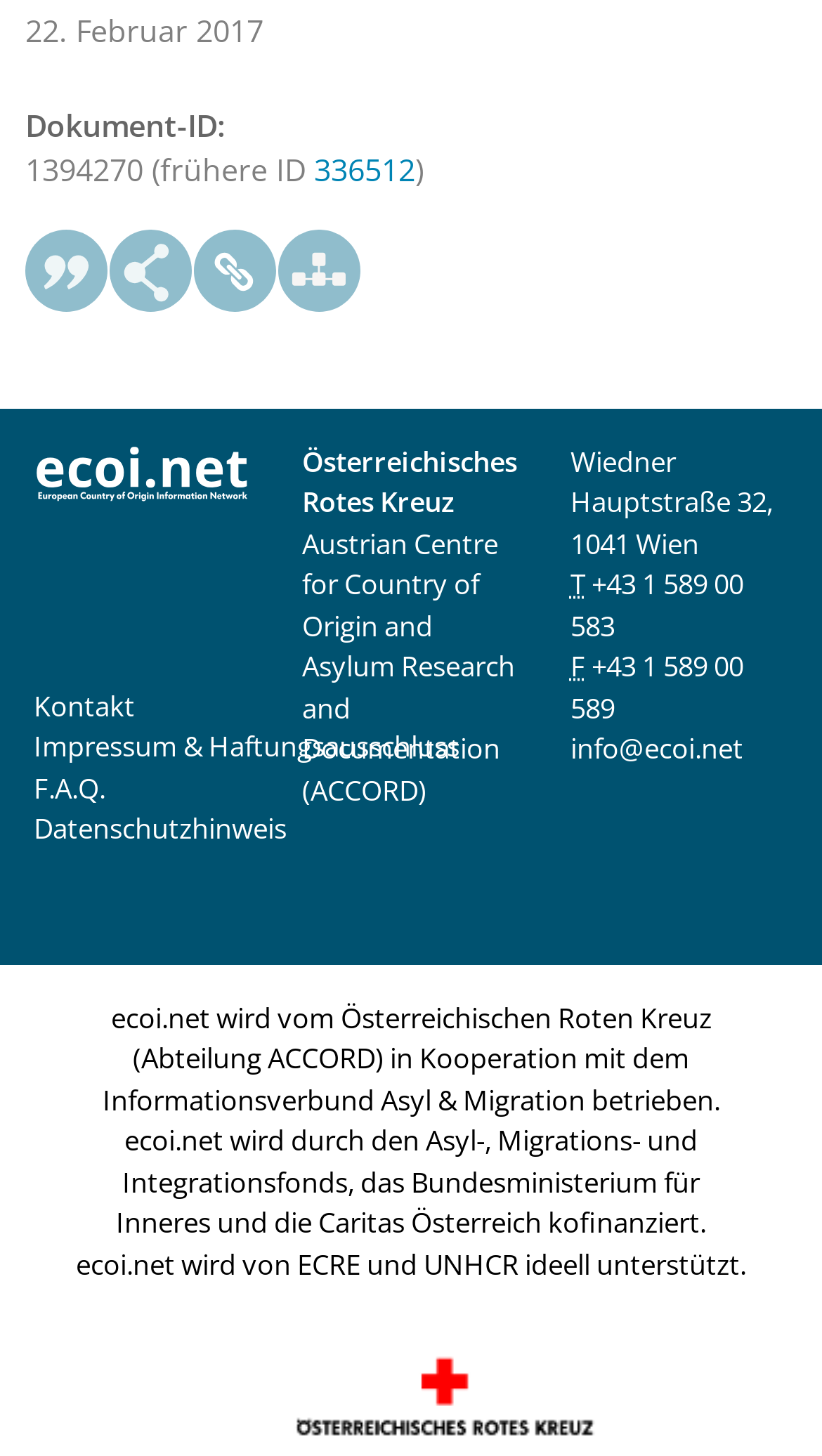What is the document ID?
Based on the image content, provide your answer in one word or a short phrase.

1394270